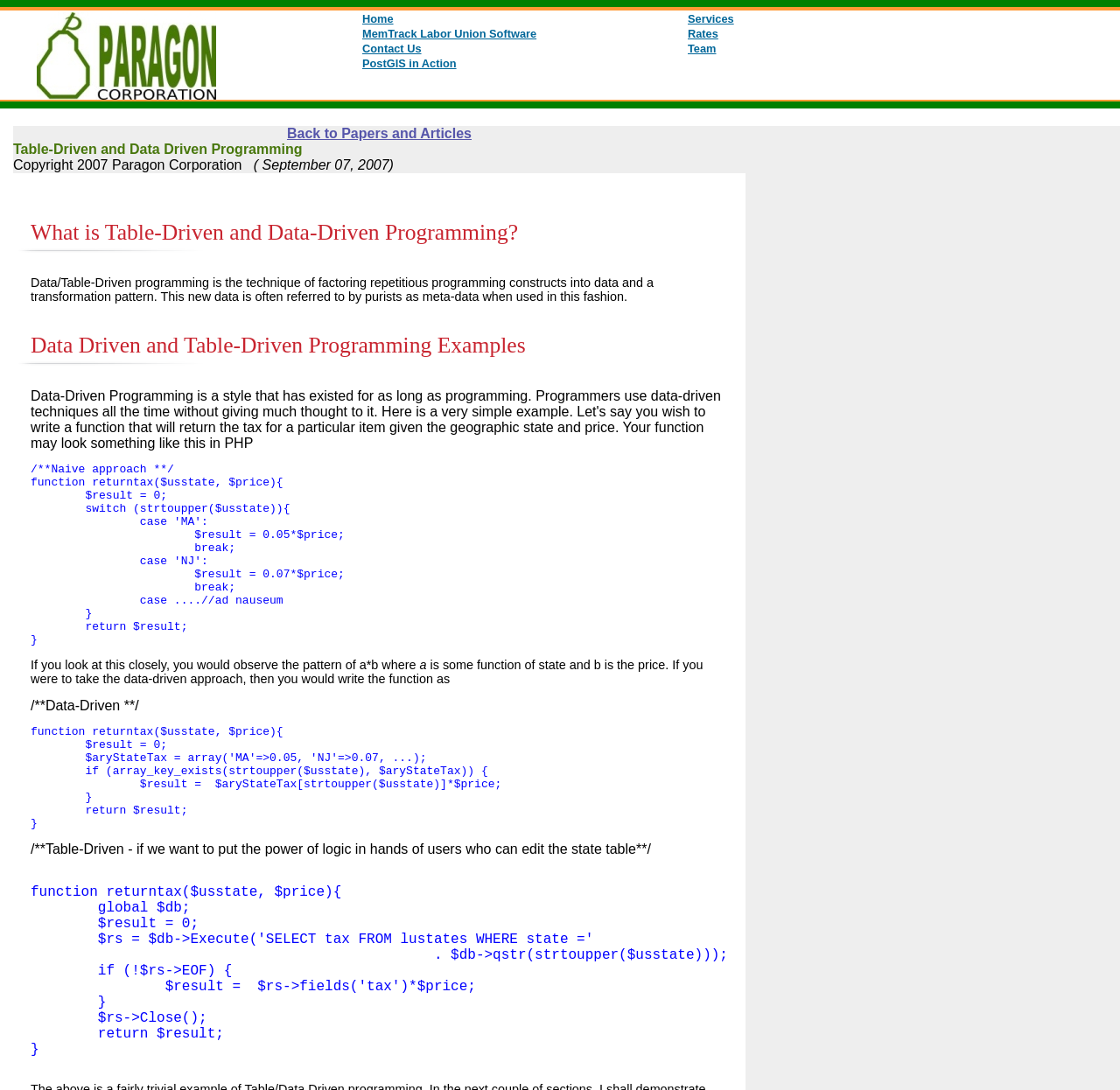What is the first link on the webpage? Examine the screenshot and reply using just one word or a brief phrase.

Database applications